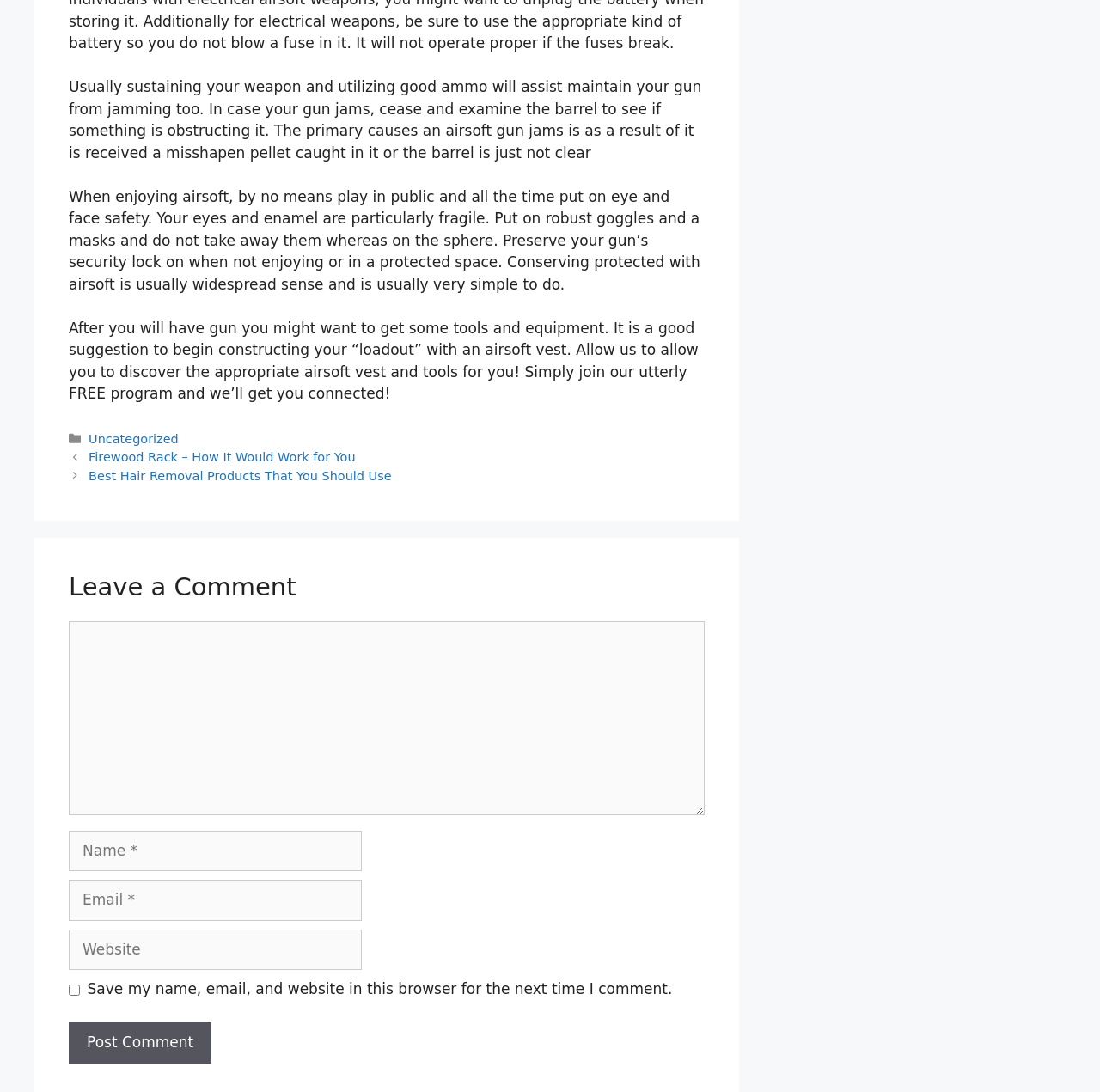Utilize the details in the image to thoroughly answer the following question: What is the category of the current post?

The category of the current post is 'Uncategorized', as indicated by the link in the footer section of the webpage. This suggests that the post does not belong to a specific category or topic.